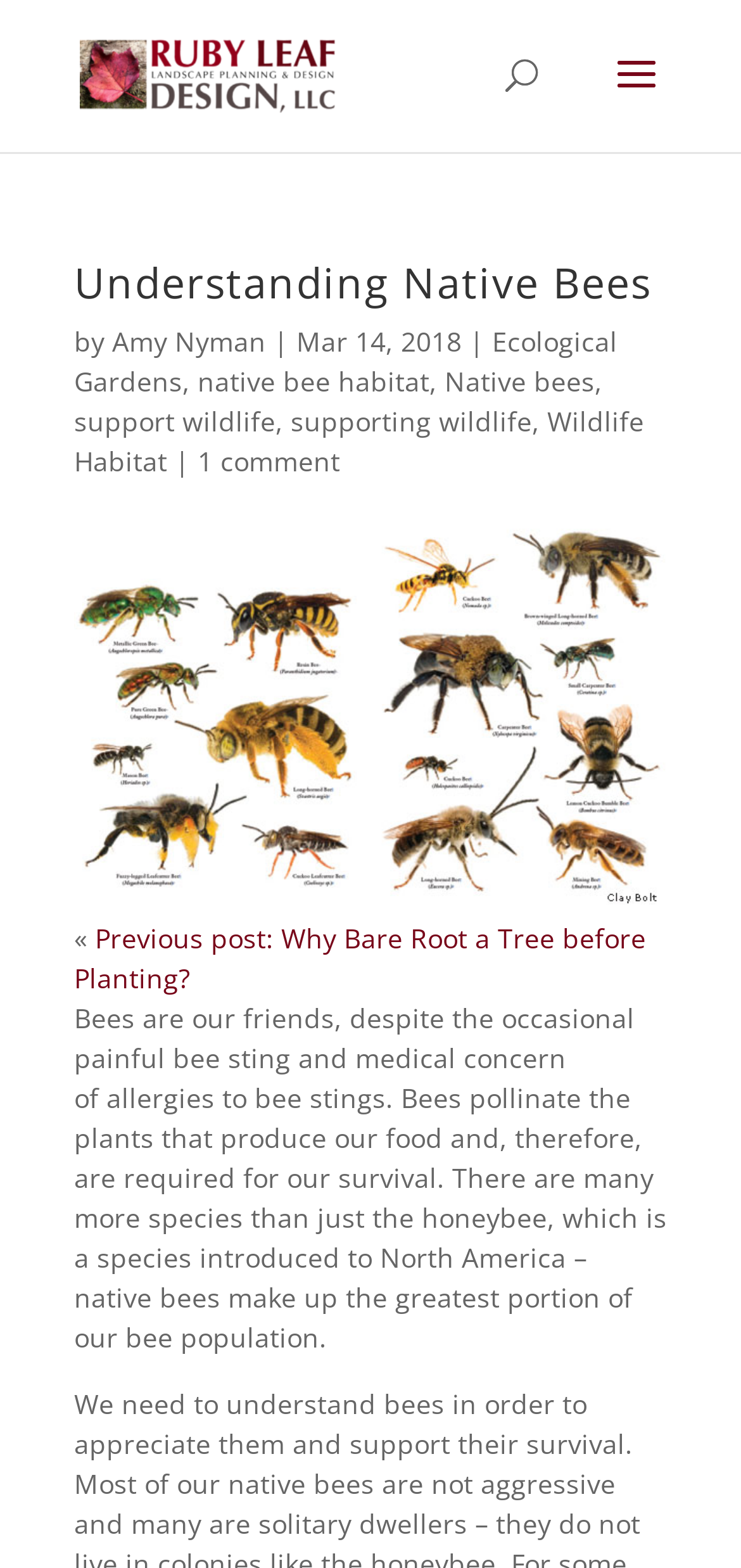Give a one-word or short-phrase answer to the following question: 
What is the date of the article Understanding Native Bees?

Mar 14, 2018